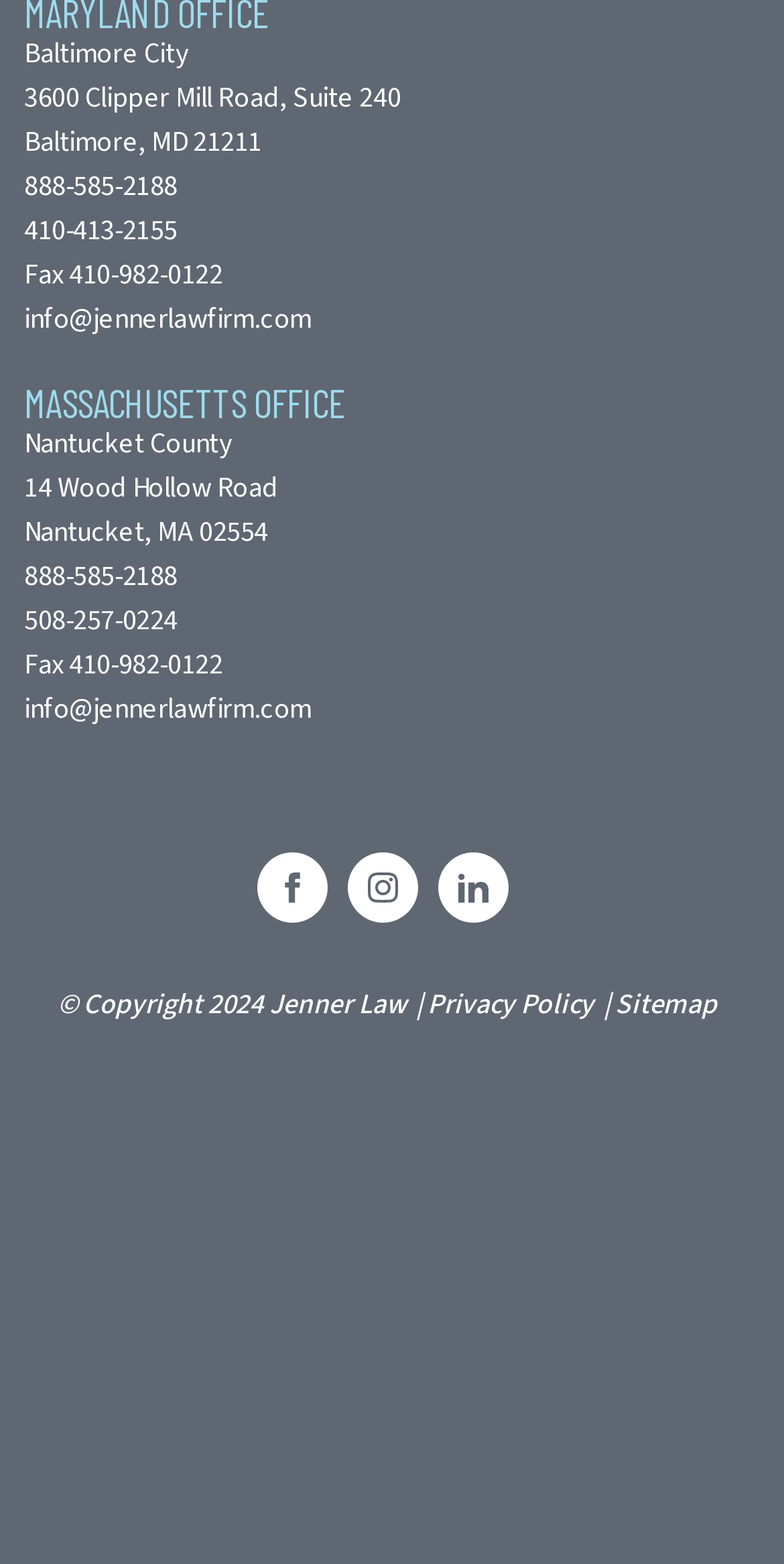What is the copyright year of the webpage?
With the help of the image, please provide a detailed response to the question.

I found the copyright year by looking at the static text element at the bottom of the webpage, which states '© Copyright 2024'.